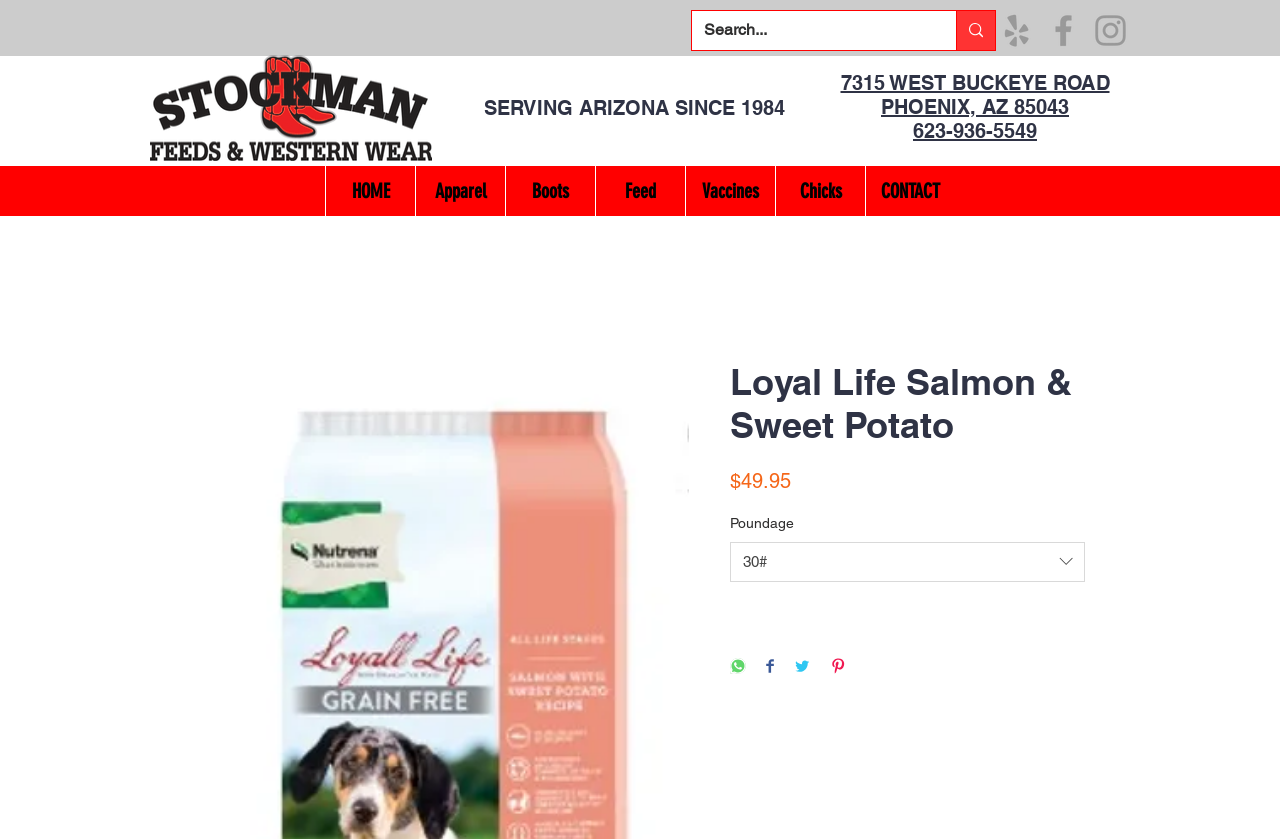Please provide the bounding box coordinates for the element that needs to be clicked to perform the instruction: "add the event to calendar". The coordinates must consist of four float numbers between 0 and 1, formatted as [left, top, right, bottom].

None